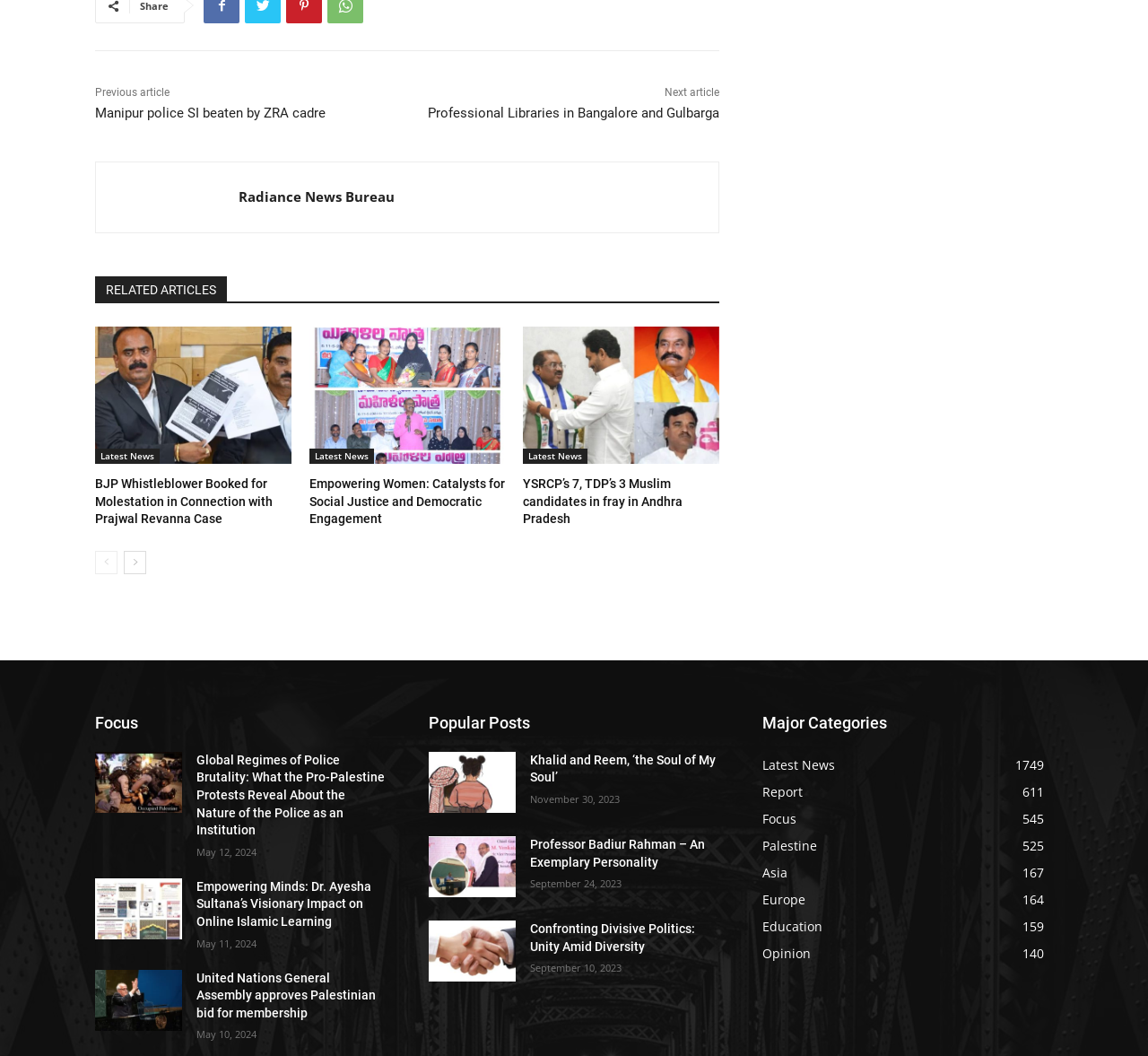Locate the bounding box coordinates of the clickable region necessary to complete the following instruction: "Browse the 'Global Regimes of Police Brutality: What the Pro-Palestine Protests Reveal About the Nature of the Police as an Institution' article". Provide the coordinates in the format of four float numbers between 0 and 1, i.e., [left, top, right, bottom].

[0.171, 0.709, 0.336, 0.793]